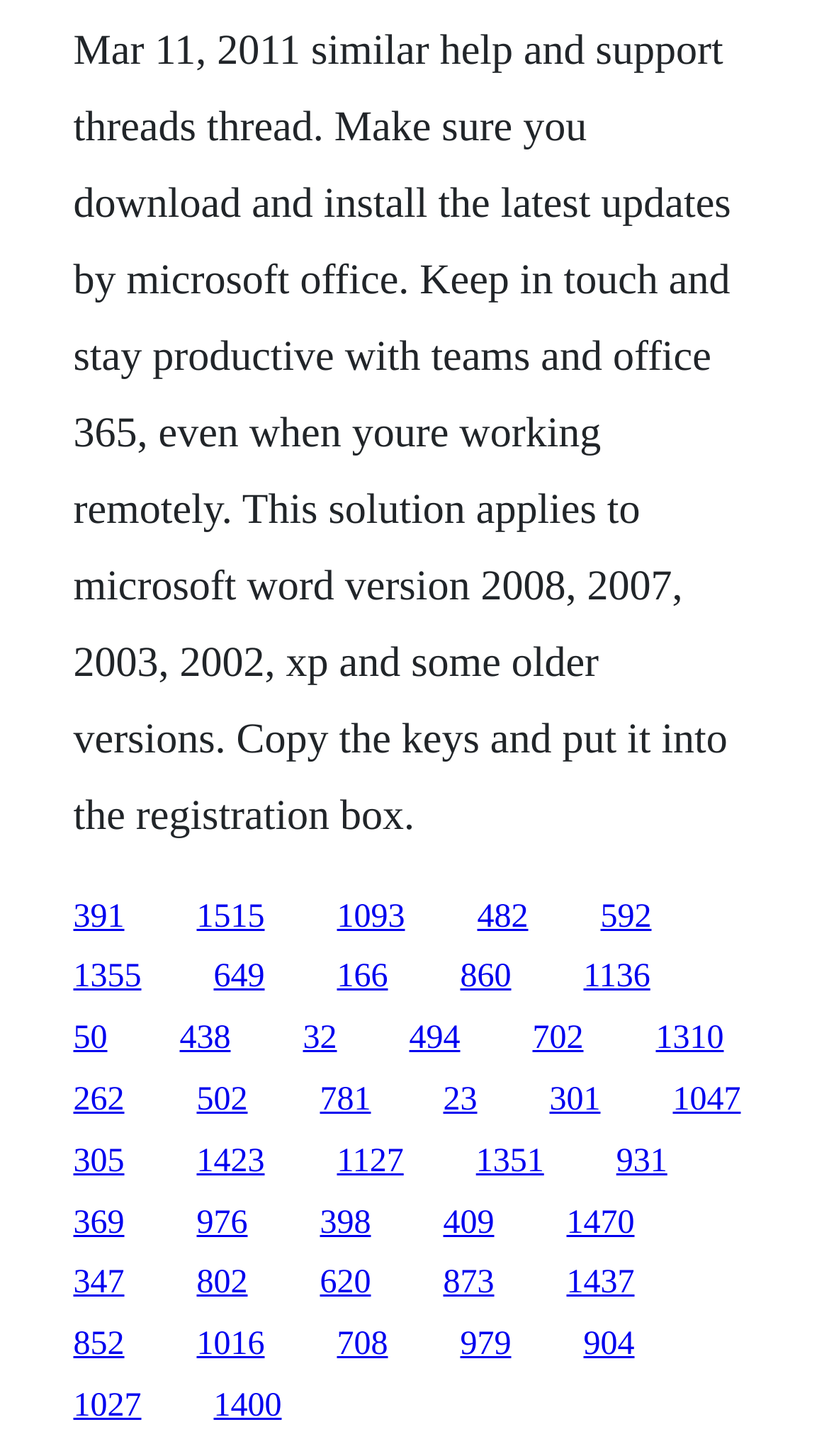Identify the bounding box coordinates of the clickable region necessary to fulfill the following instruction: "visit the third link". The bounding box coordinates should be four float numbers between 0 and 1, i.e., [left, top, right, bottom].

[0.406, 0.617, 0.488, 0.642]